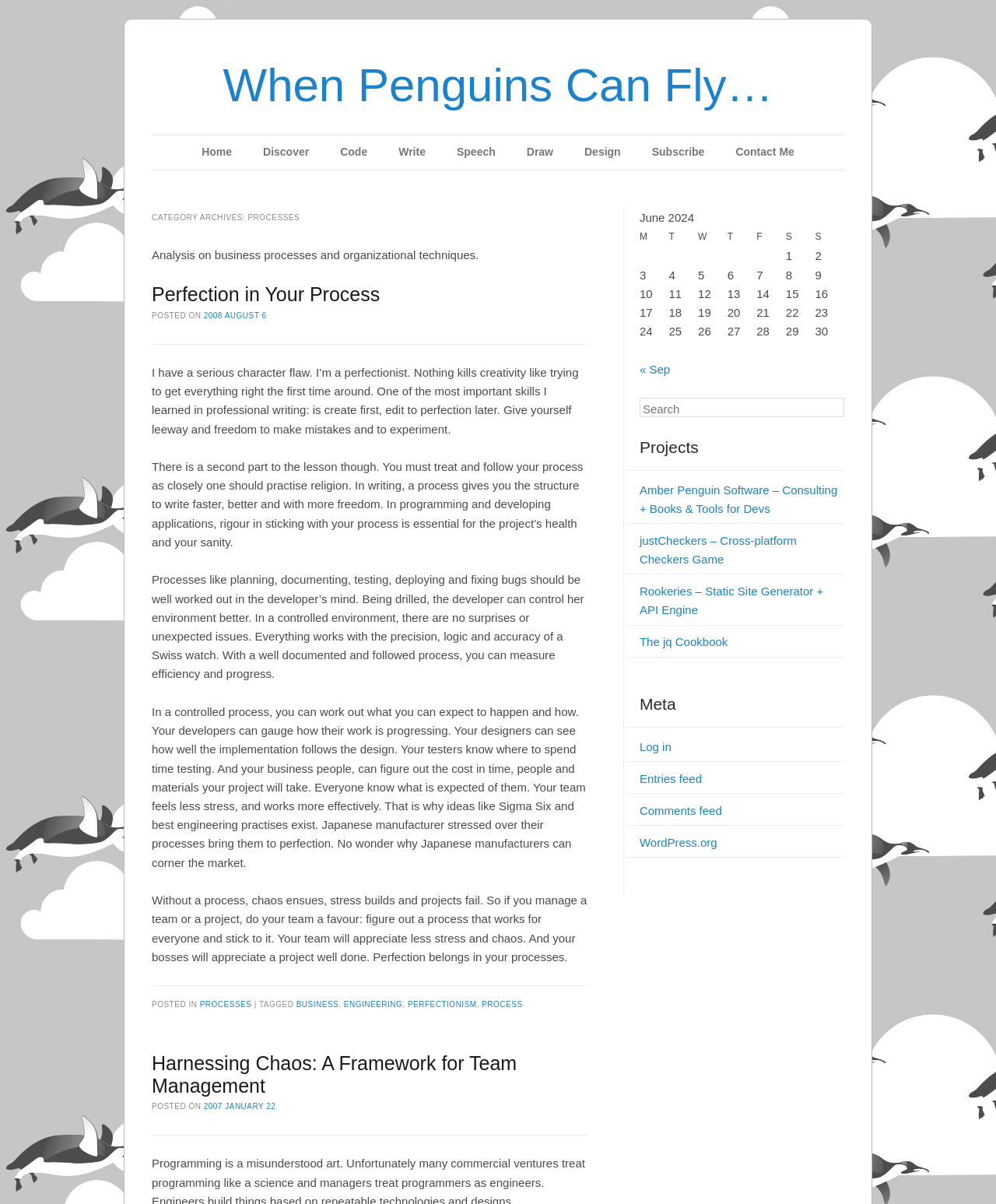Respond to the question below with a single word or phrase:
What is the purpose of having a process in project management?

To reduce stress and chaos